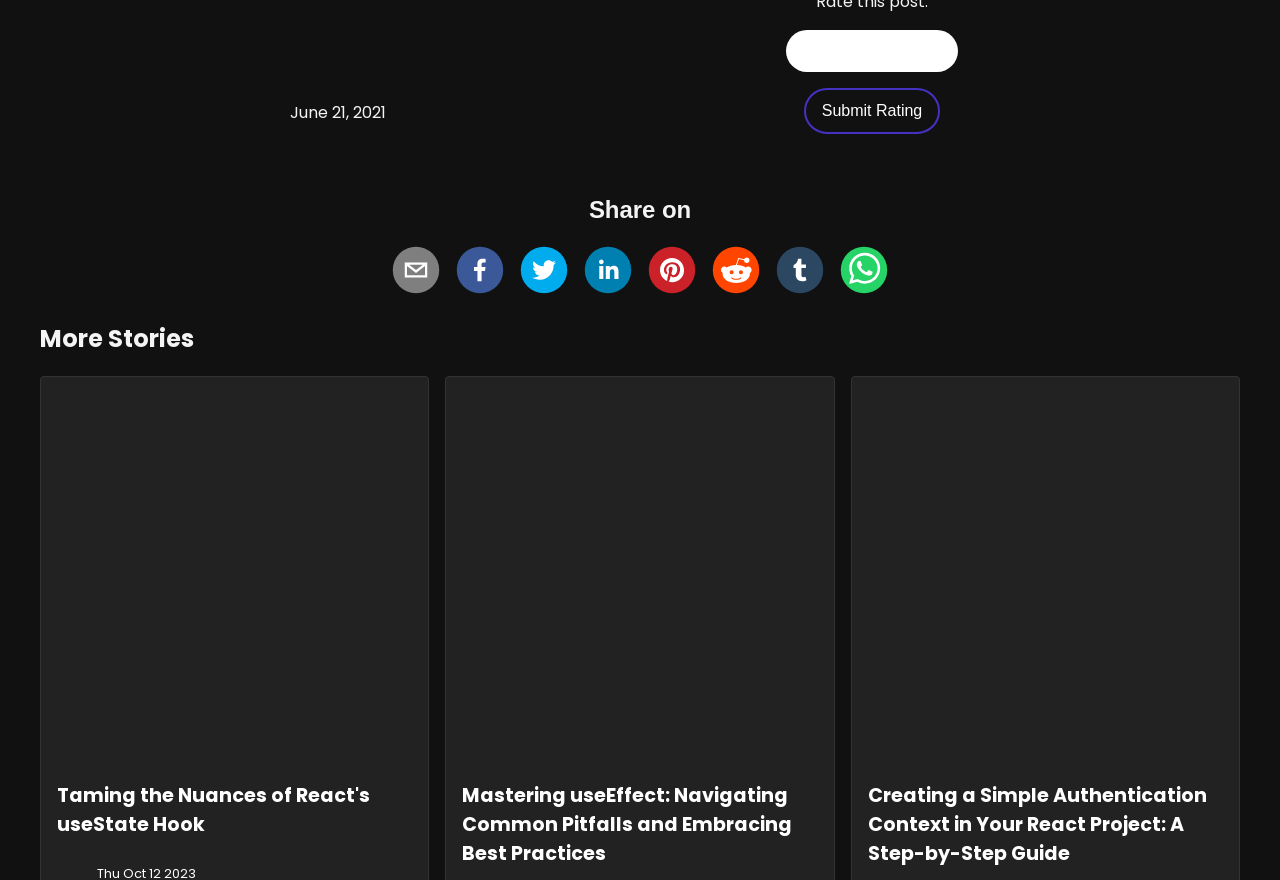Give a succinct answer to this question in a single word or phrase: 
What is the date displayed on the webpage?

June 21, 2021